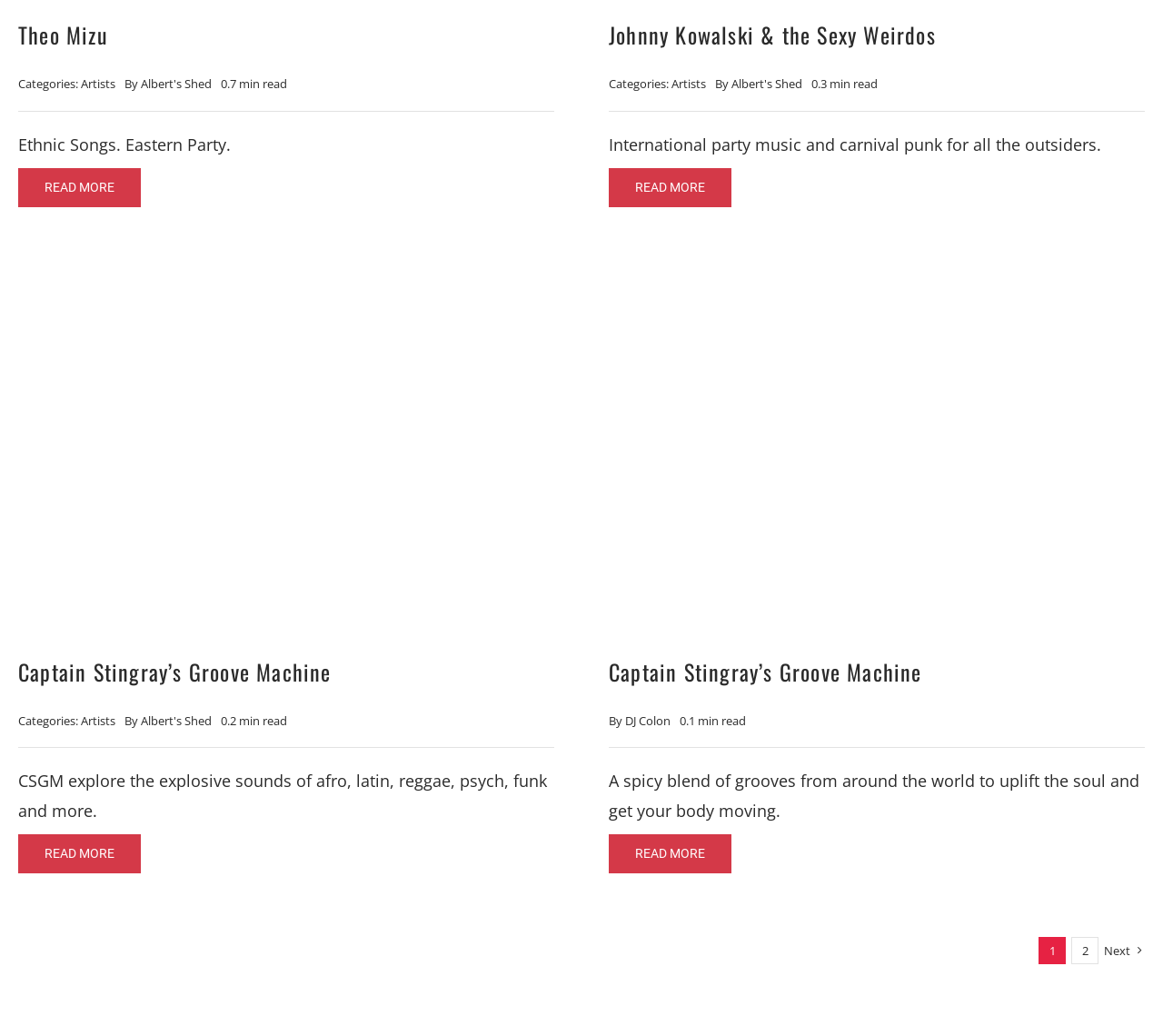What is the category of the third article? Using the information from the screenshot, answer with a single word or phrase.

Artists